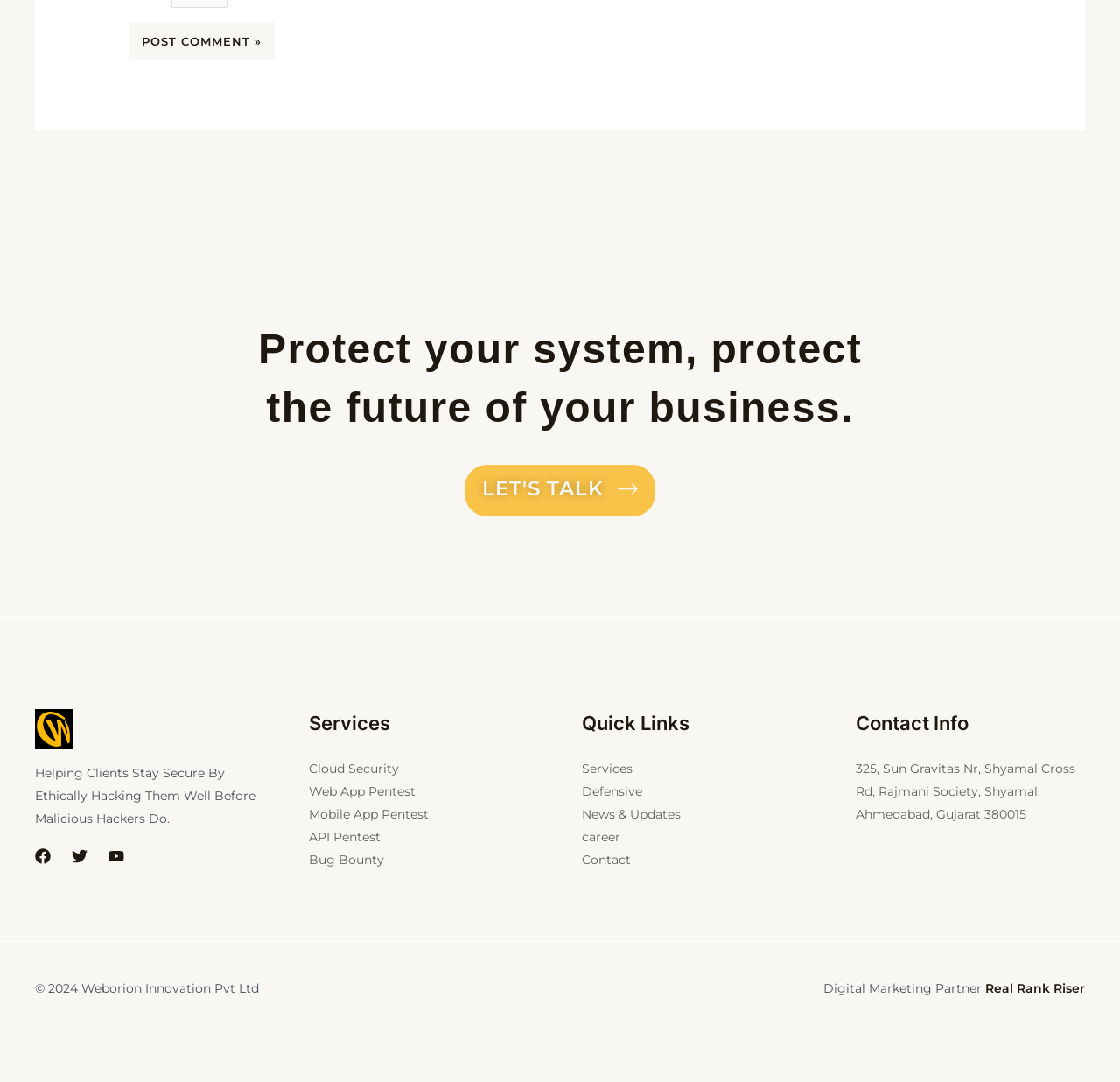Can you give a comprehensive explanation to the question given the content of the image?
What is the company name mentioned in the footer?

In the footer section of the webpage, I can see the text '© 2024 Weborion Innovation Pvt Ltd' which indicates that the company name is Weborion Innovation Pvt Ltd.